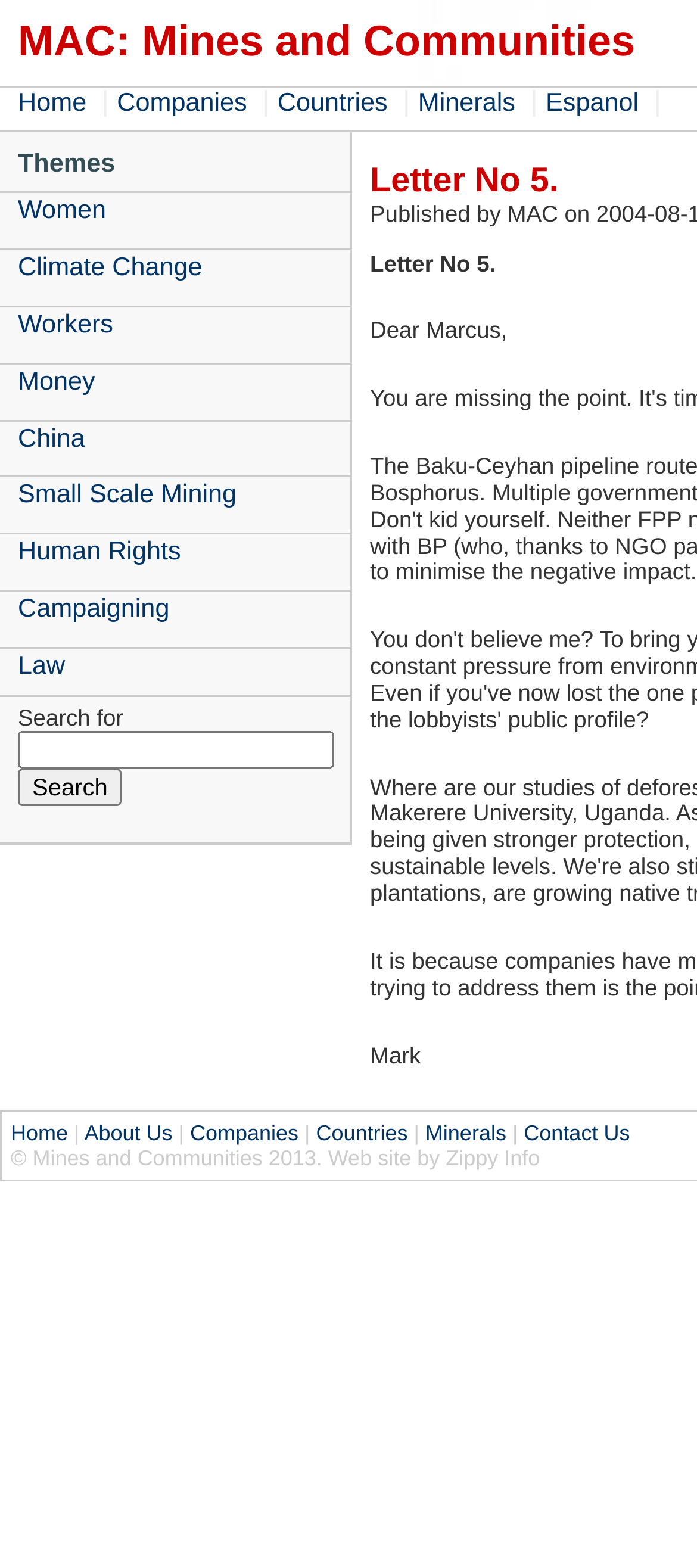Can you find and provide the main heading text of this webpage?

MAC: Mines and Communities